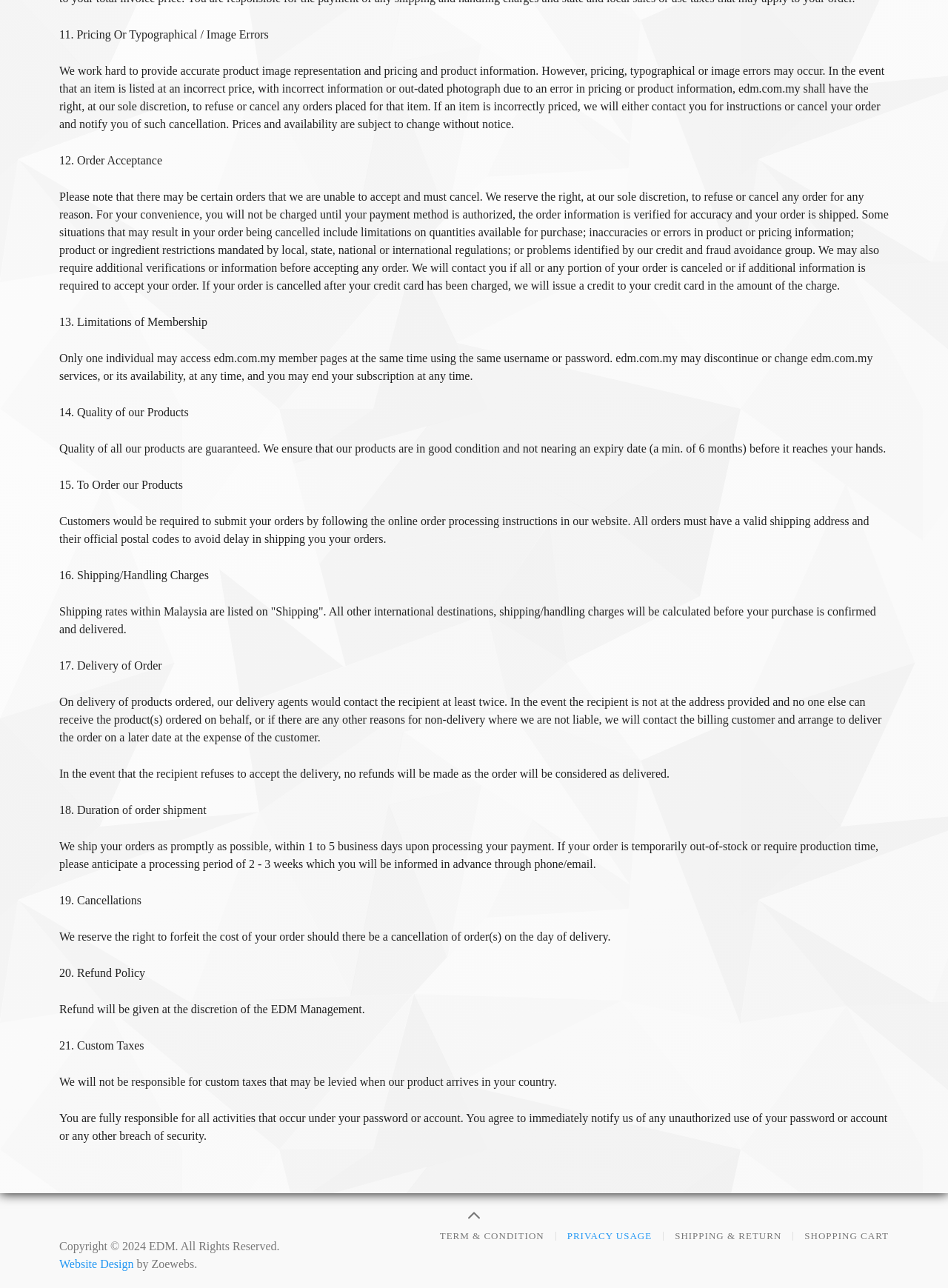Given the webpage screenshot and the description, determine the bounding box coordinates (top-left x, top-left y, bottom-right x, bottom-right y) that define the location of the UI element matching this description: Shopping cart

[0.849, 0.953, 0.938, 0.967]